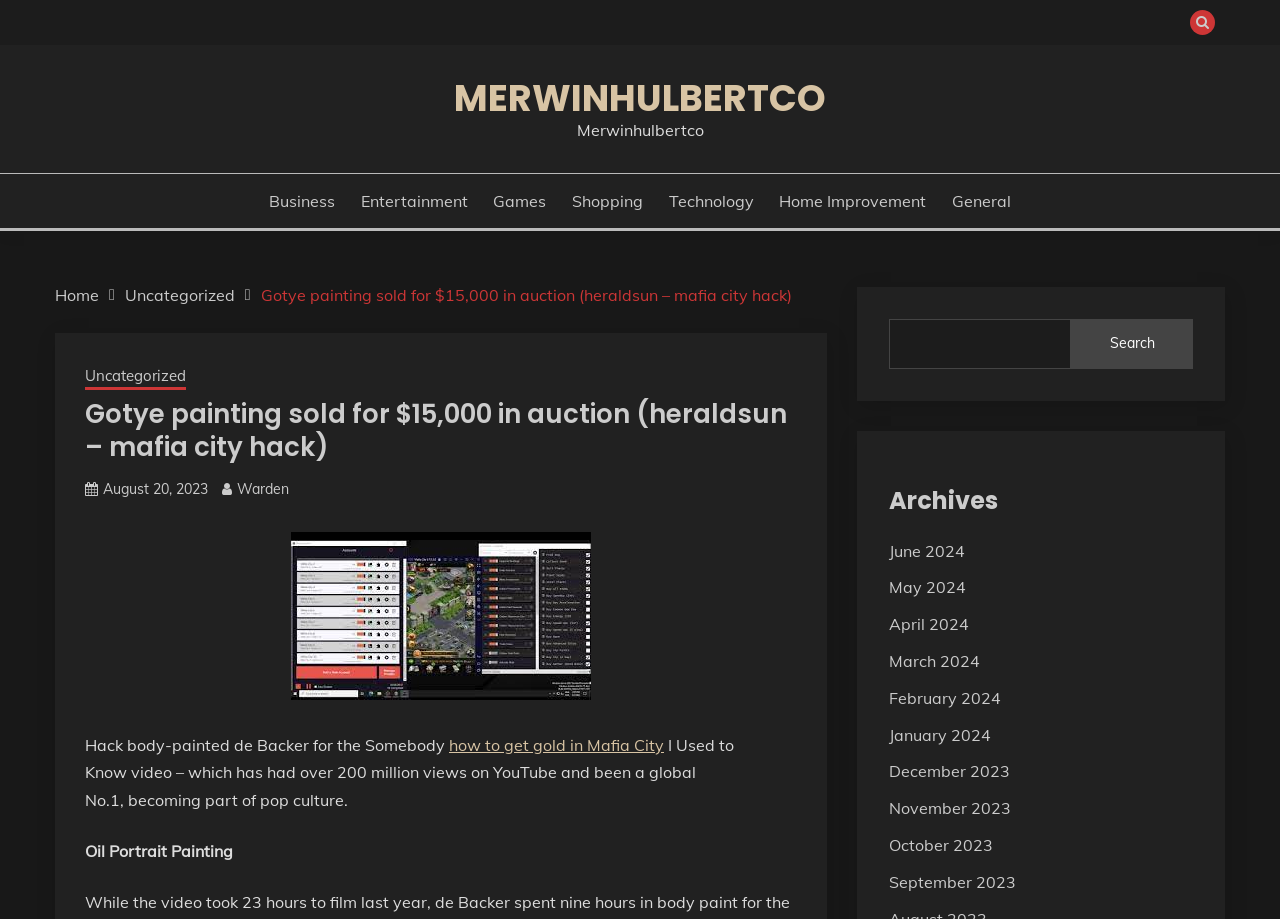Produce an extensive caption that describes everything on the webpage.

This webpage appears to be a blog post or article about a specific topic. At the top, there is a button with a font awesome icon and a link to the website's title, "MERWINHULBERTCO". Below this, there are several links to different categories, including "Business", "Entertainment", "Games", and more, which are aligned horizontally.

On the left side of the page, there is a navigation section with breadcrumbs, which includes links to "Home", "Uncategorized", and the current page, "Gotye painting sold for $15,000 in auction (heraldsun – mafia city hack)". 

The main content of the page is a heading with the same title as the breadcrumbs, followed by a link to the date "August 20, 2023", and another link to the author "Warden". Below this, there is a figure, which is likely an image, although its content is not specified.

The main text of the article starts with a sentence about "Hack body-painted de Backer for the Somebody how to get gold in Mafia City I Used to Know video", which has had over 200 million views on YouTube and became a global No.1, becoming part of pop culture. There is also a mention of "Oil Portrait Painting" at the bottom of the article.

On the right side of the page, there is a search bar with a search button, and below this, there is a heading "Archives" with links to different months, from June 2024 to September 2023.